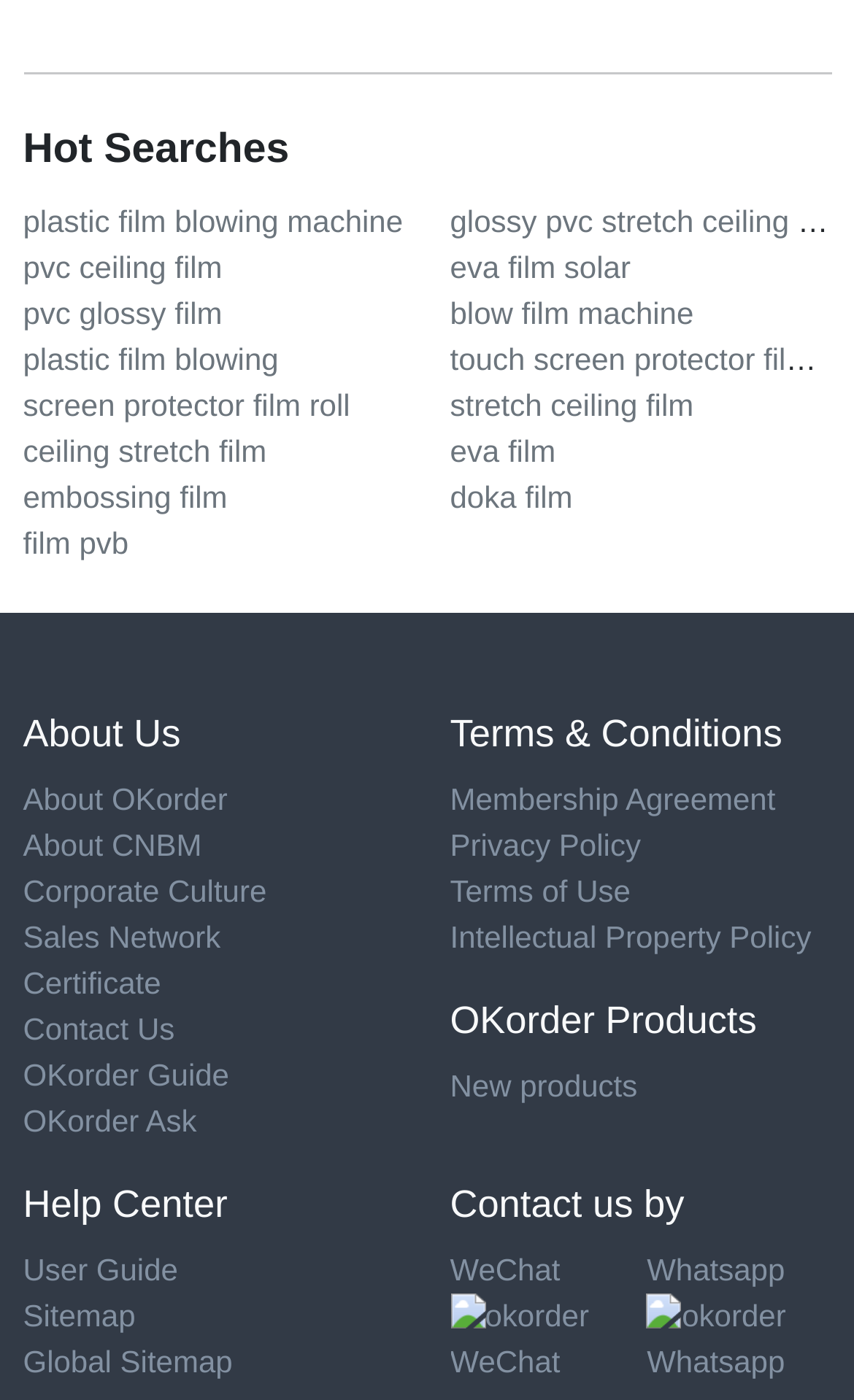What is the purpose of the 'About Us' section?
Using the information from the image, answer the question thoroughly.

The 'About Us' section contains links to pages such as 'About OKorder', 'About CNBM', and 'Corporate Culture', which suggests that the purpose of this section is to provide information about the company, its history, and its values.